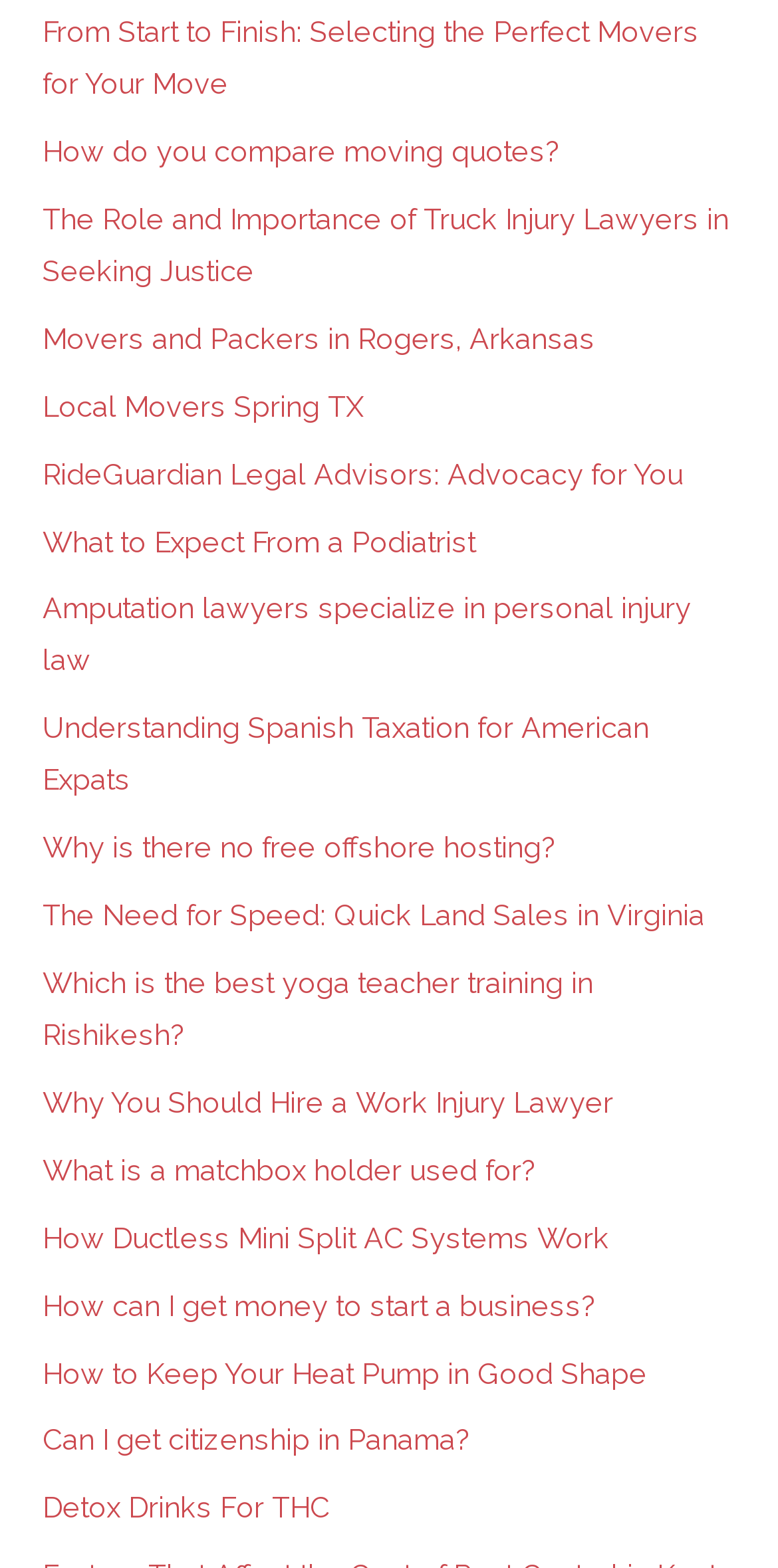Is the webpage focused on a specific geographic region?
Based on the content of the image, thoroughly explain and answer the question.

Although some of the links on the webpage mention specific locations such as Rogers, Arkansas, and Spring, TX, the overall content of the webpage does not suggest a focus on a specific geographic region. The topics covered are diverse and not limited to a particular area.